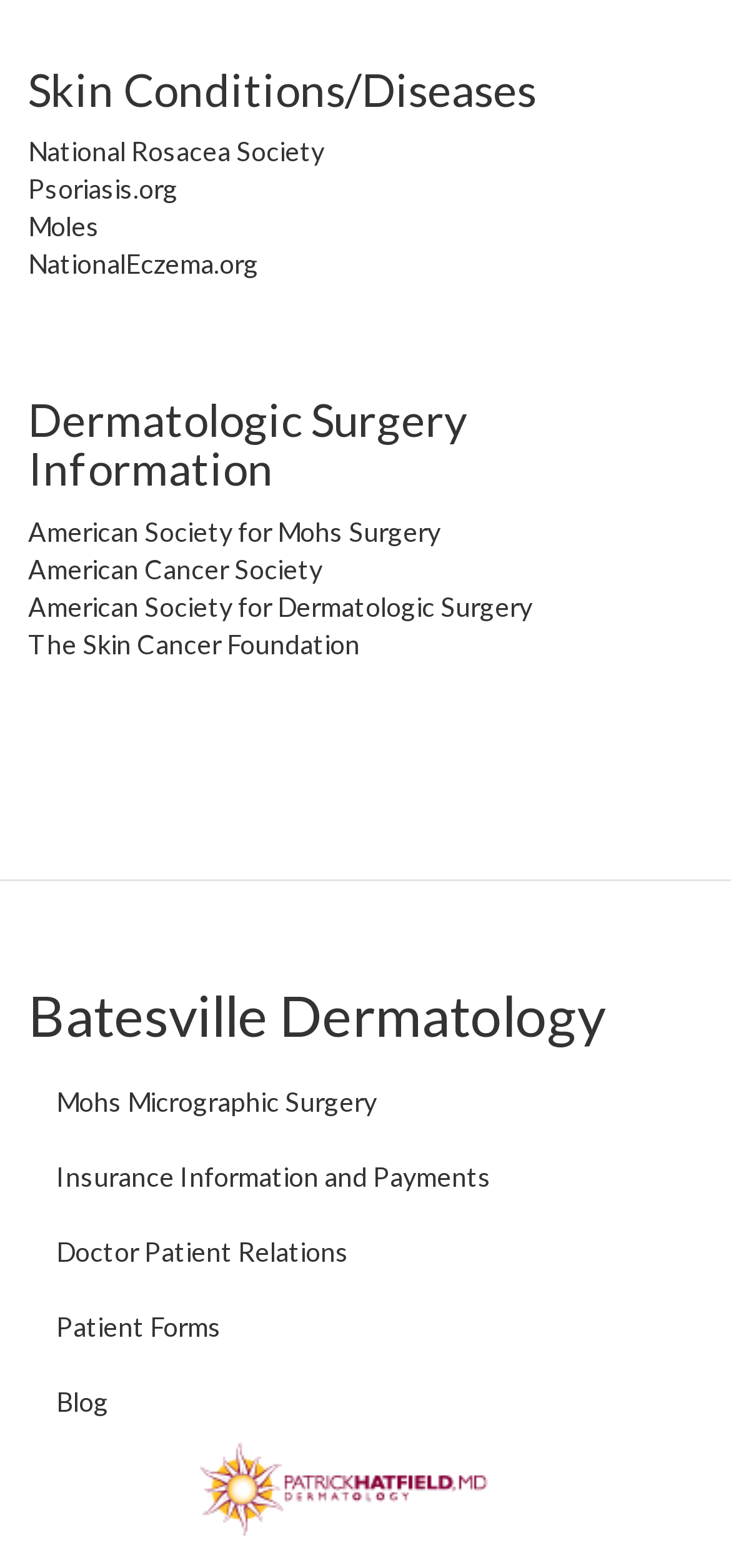Please mark the bounding box coordinates of the area that should be clicked to carry out the instruction: "Click on National Rosacea Society".

[0.038, 0.086, 0.444, 0.106]